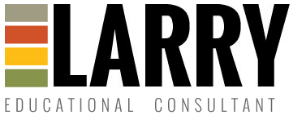Explain the contents of the image with as much detail as possible.

The image features a logo prominently displaying the name "LARRY" in bold, uppercase letters, emphasizing brand recognition. The use of contrasting colors—specifically orange, green, and other shades—creates a visually appealing aesthetic. Beneath the name, the phrase "EDUCATIONAL CONSULTANT" appears in a smaller, lighter font, indicating Larry’s professional focus on educational services and consulting. This logo effectively communicates both a personal brand and a professional identity, combining simplicity and clarity in its design.